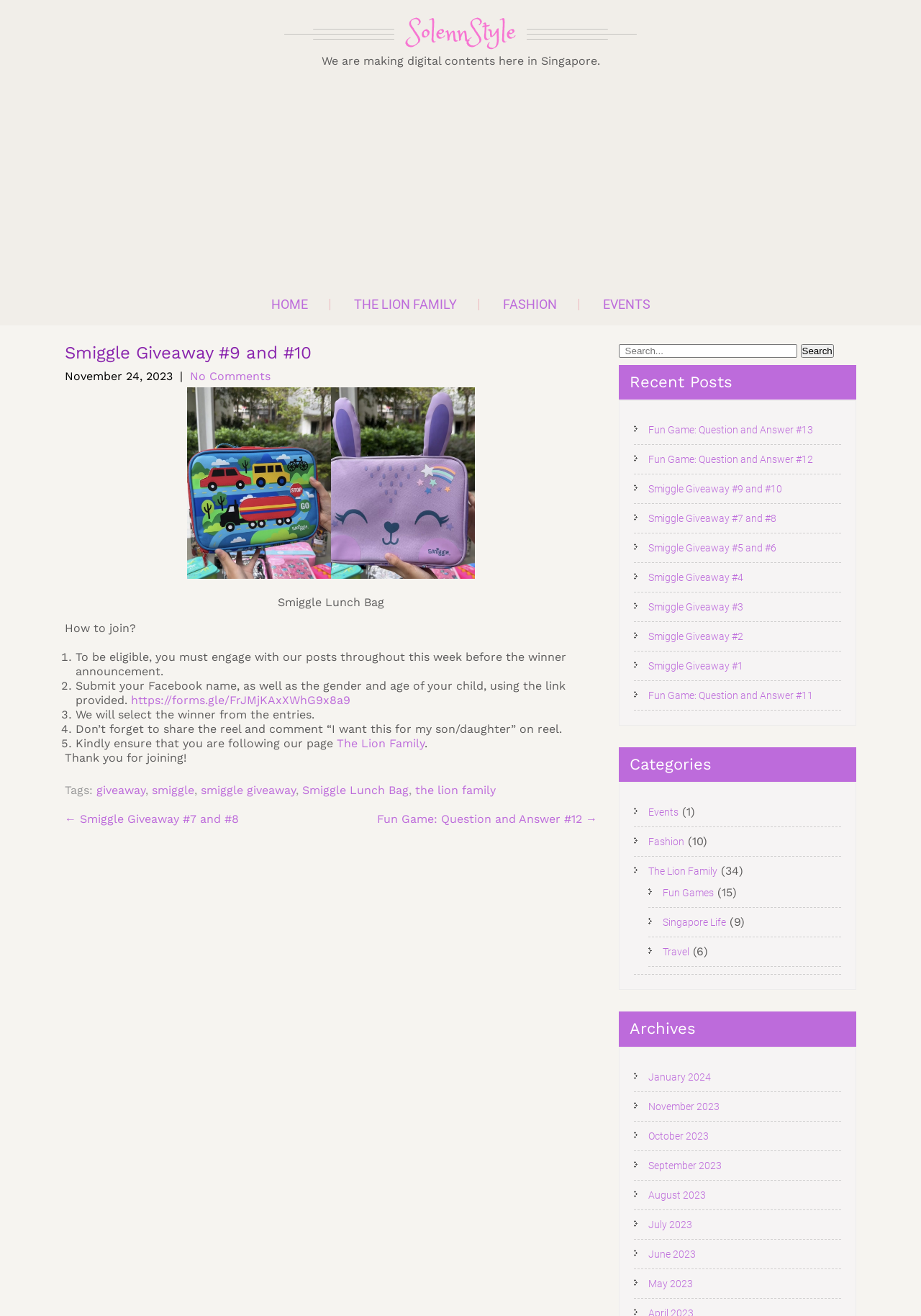Ascertain the bounding box coordinates for the UI element detailed here: "Fun Games". The coordinates should be provided as [left, top, right, bottom] with each value being a float between 0 and 1.

[0.72, 0.674, 0.775, 0.683]